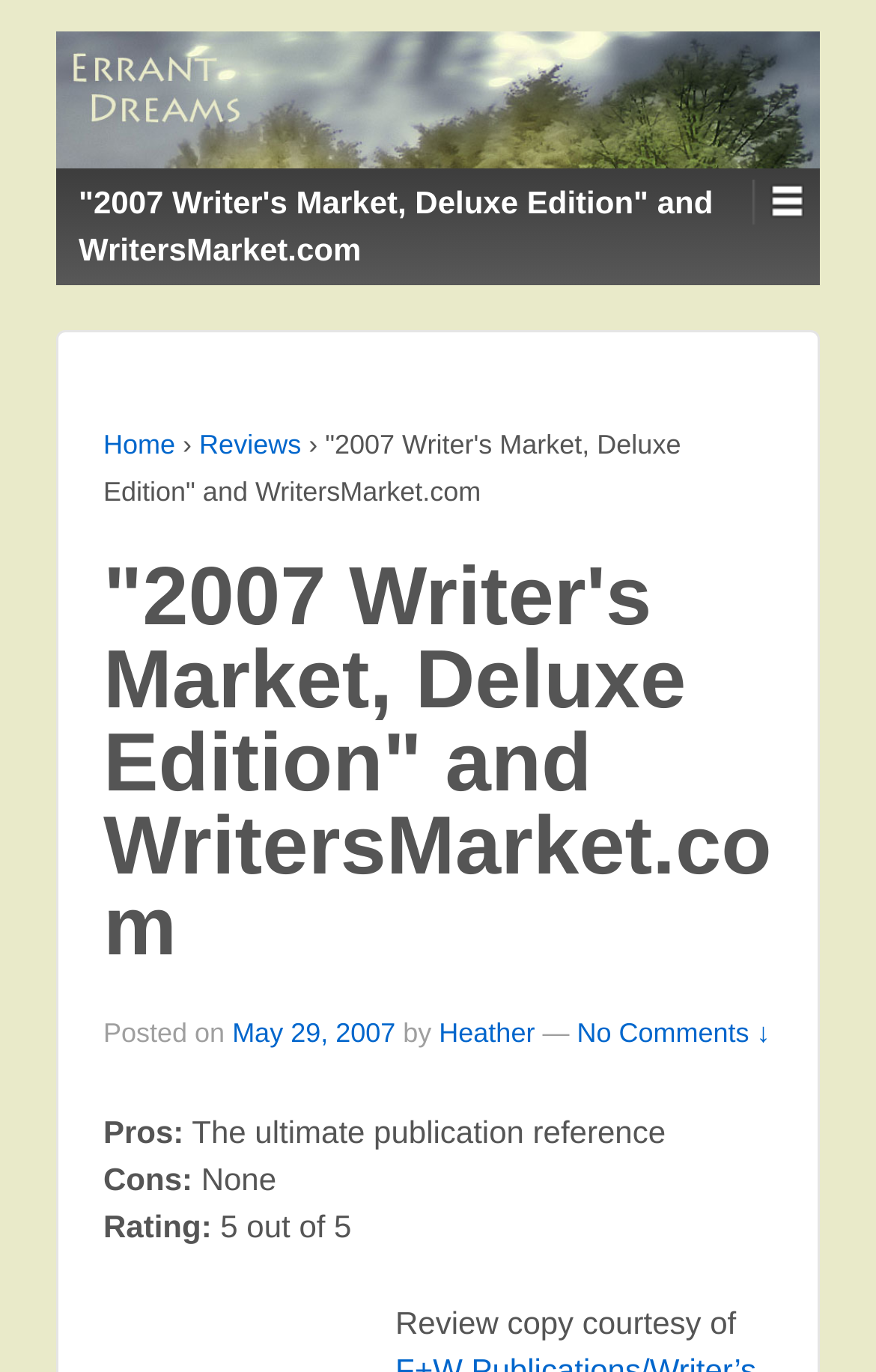Extract the main title from the webpage and generate its text.

"2007 Writer's Market, Deluxe Edition" and WritersMarket.com